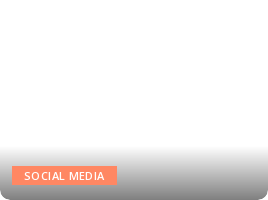Respond with a single word or phrase:
What is the purpose of the social media icons?

To symbolize digital communication